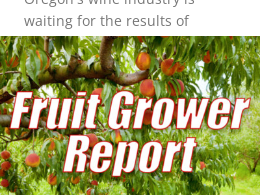What is the title of the report in the foreground?
Using the information from the image, answer the question thoroughly.

The title 'Fruit Grower Report' is prominently displayed in the foreground of the image, indicating that it is a report related to agricultural insights, particularly in the fruit and wine industries of Oregon.